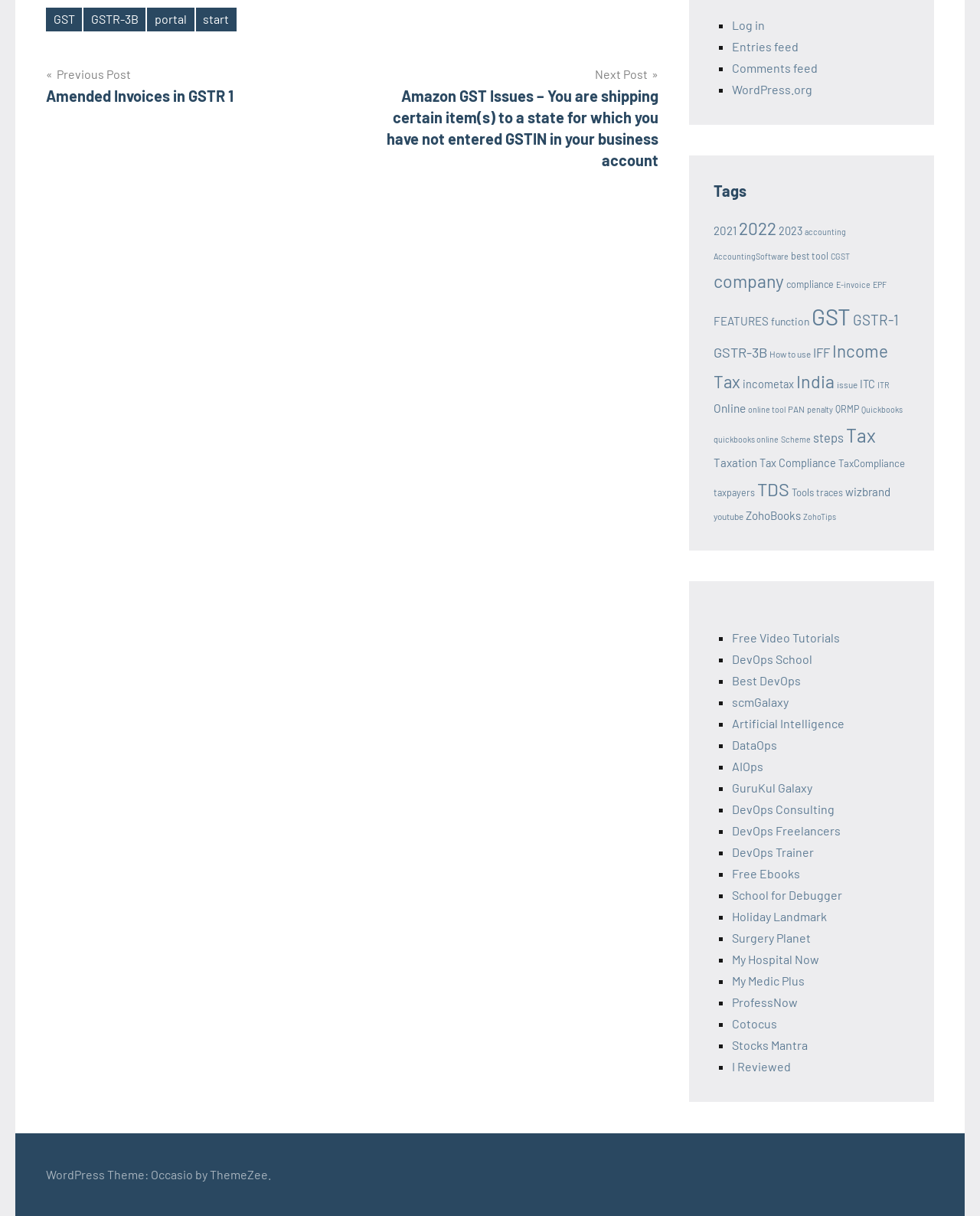Find and provide the bounding box coordinates for the UI element described here: "Stocks Mantra". The coordinates should be given as four float numbers between 0 and 1: [left, top, right, bottom].

[0.747, 0.854, 0.824, 0.865]